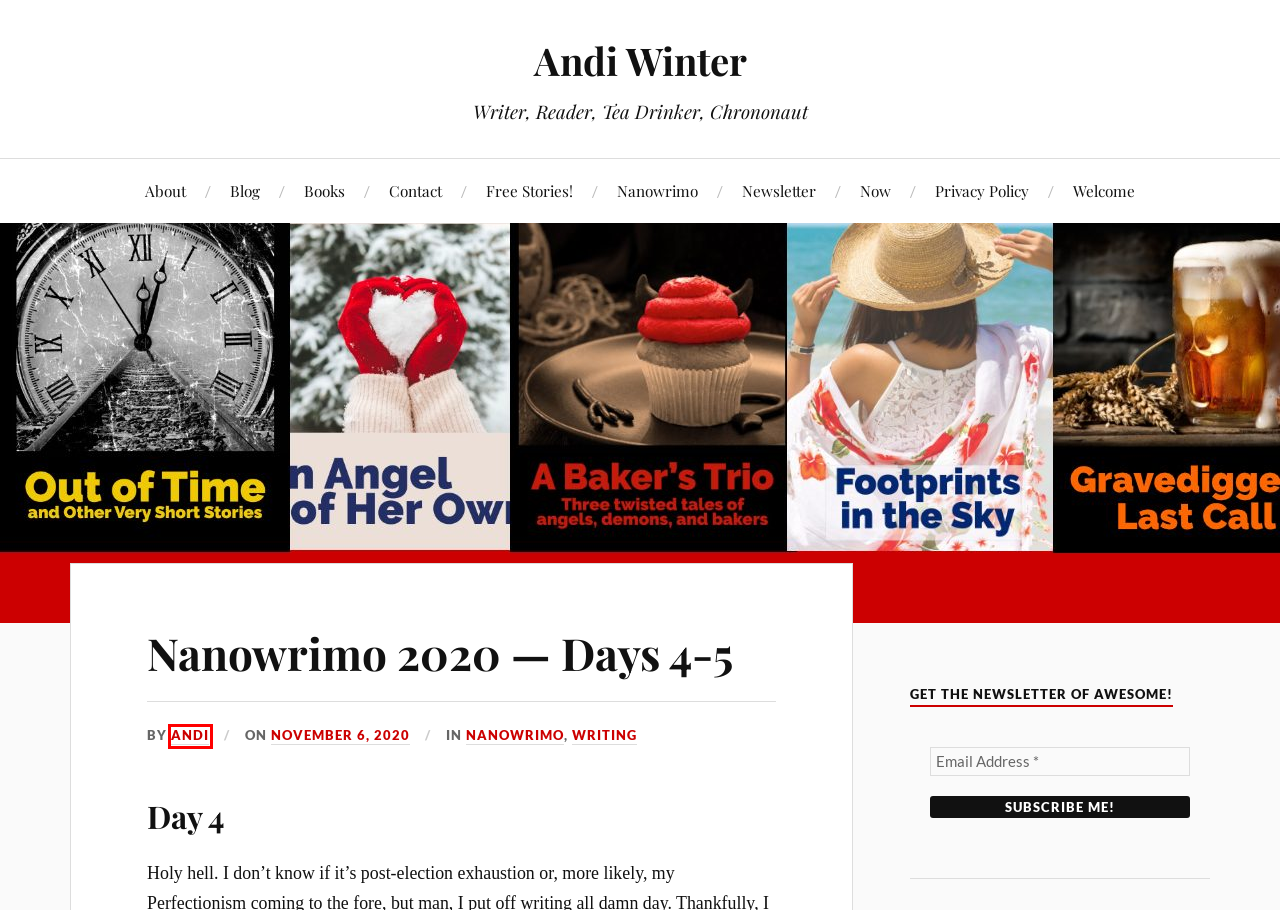You are looking at a webpage screenshot with a red bounding box around an element. Pick the description that best matches the new webpage after interacting with the element in the red bounding box. The possible descriptions are:
A. Andi Winter – Writer, Reader, Tea Drinker, Chrononaut
B. writing – Andi Winter
C. Blog – Andi Winter
D. Free Stories! – Andi Winter
E. Now – Andi Winter
F. About – Andi Winter
G. Andi – Andi Winter
H. Contact – Andi Winter

G